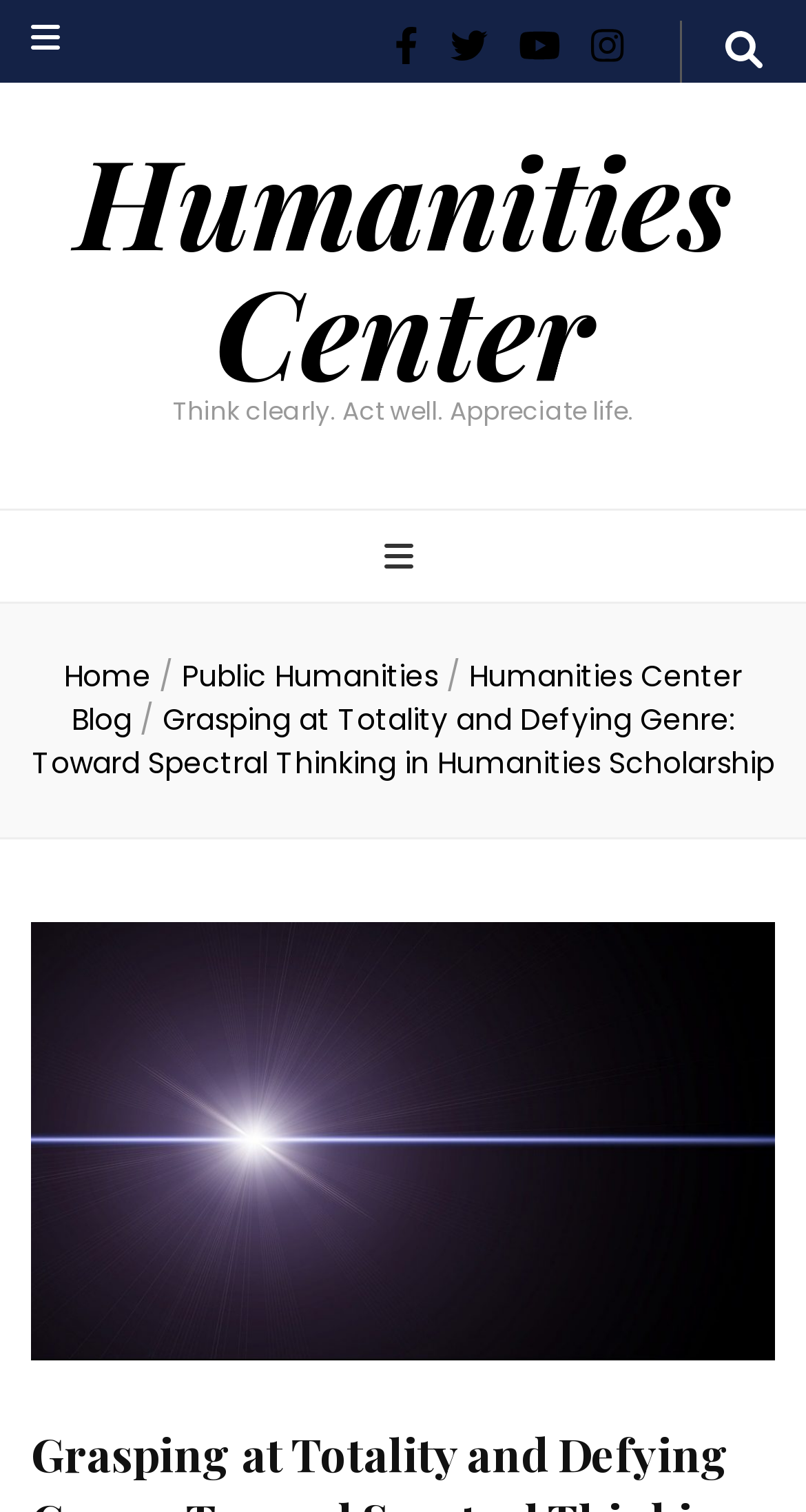Respond to the question with just a single word or phrase: 
How many links are there in the primary menu?

4